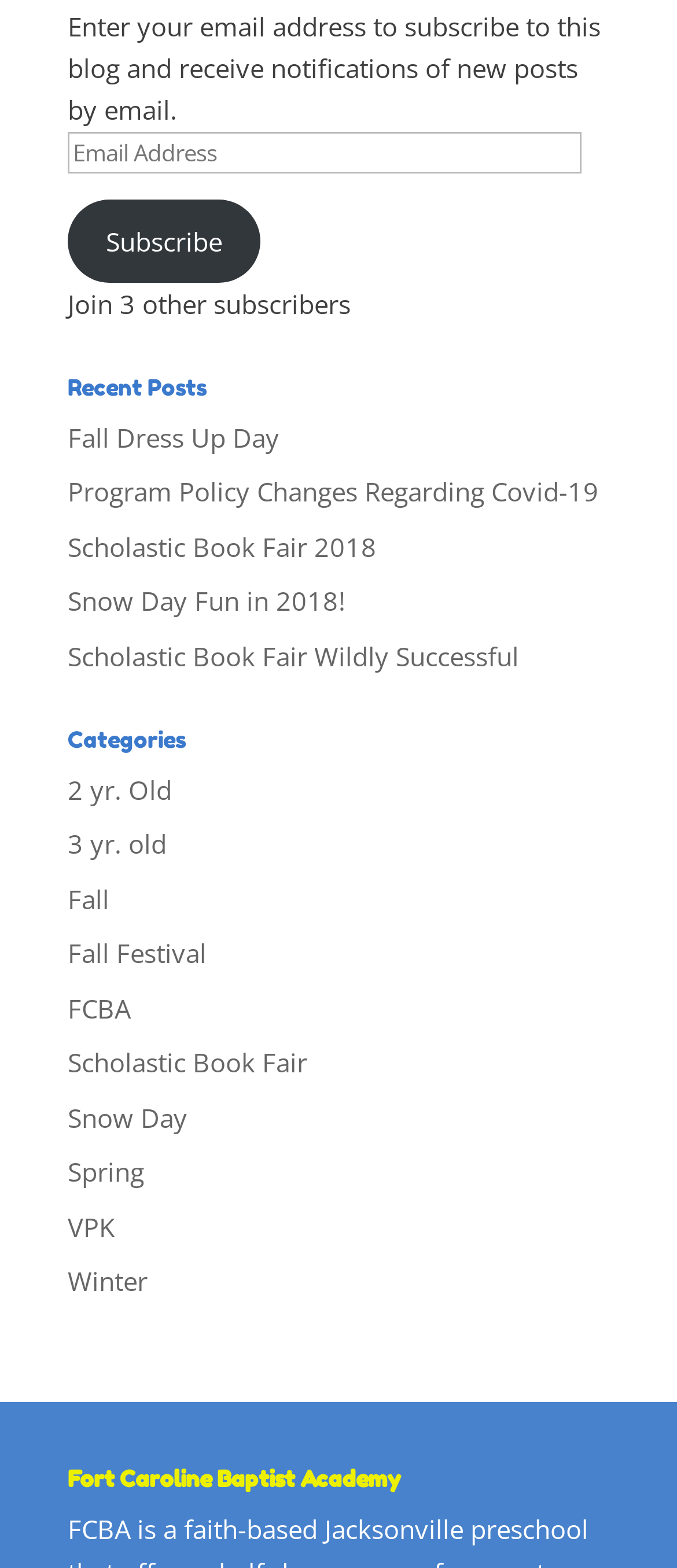Give a one-word or short-phrase answer to the following question: 
What is the purpose of the 'Subscribe' button?

Subscribe to blog